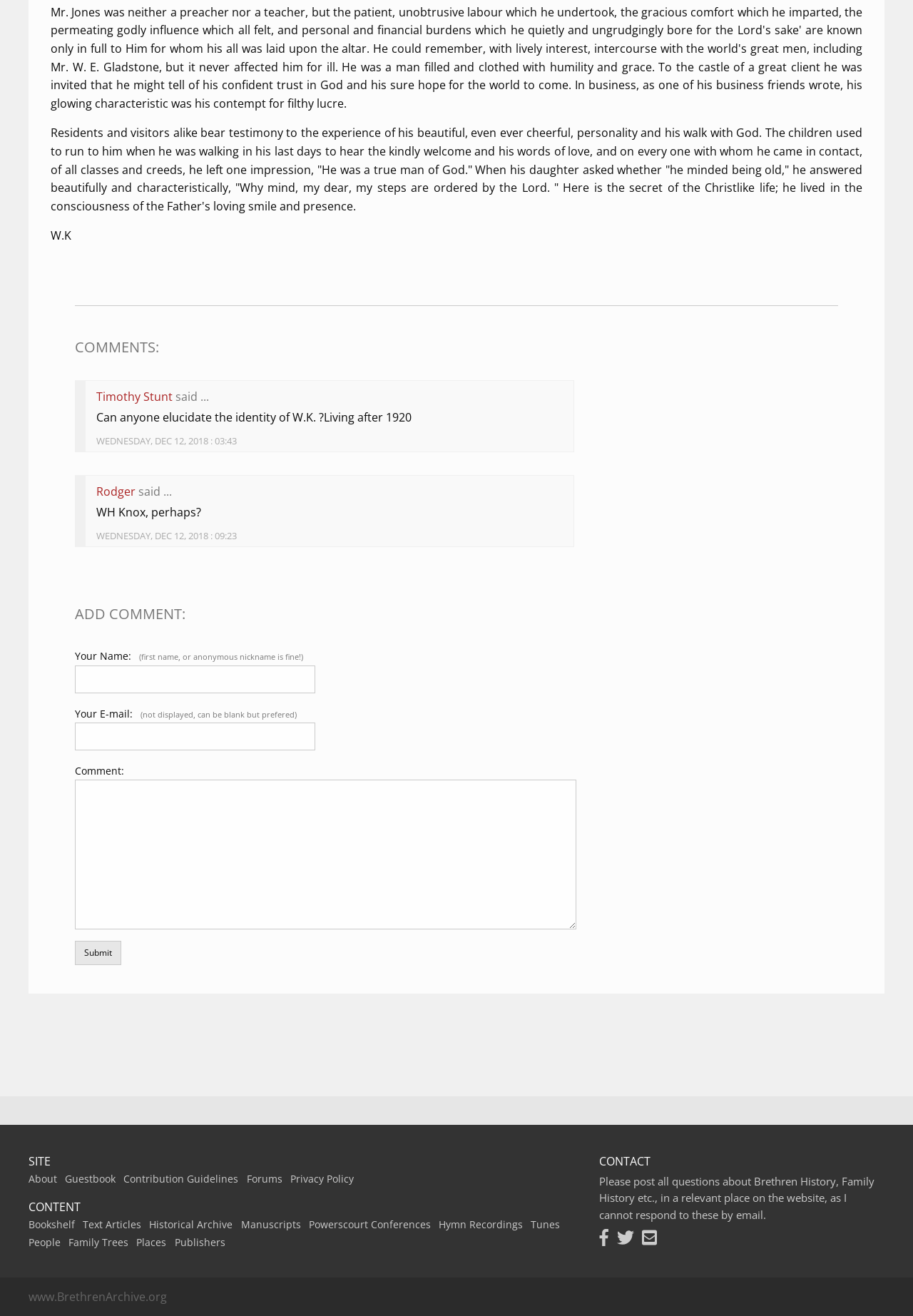Locate the bounding box coordinates of the area that needs to be clicked to fulfill the following instruction: "Go to the Guestbook". The coordinates should be in the format of four float numbers between 0 and 1, namely [left, top, right, bottom].

[0.071, 0.89, 0.127, 0.901]